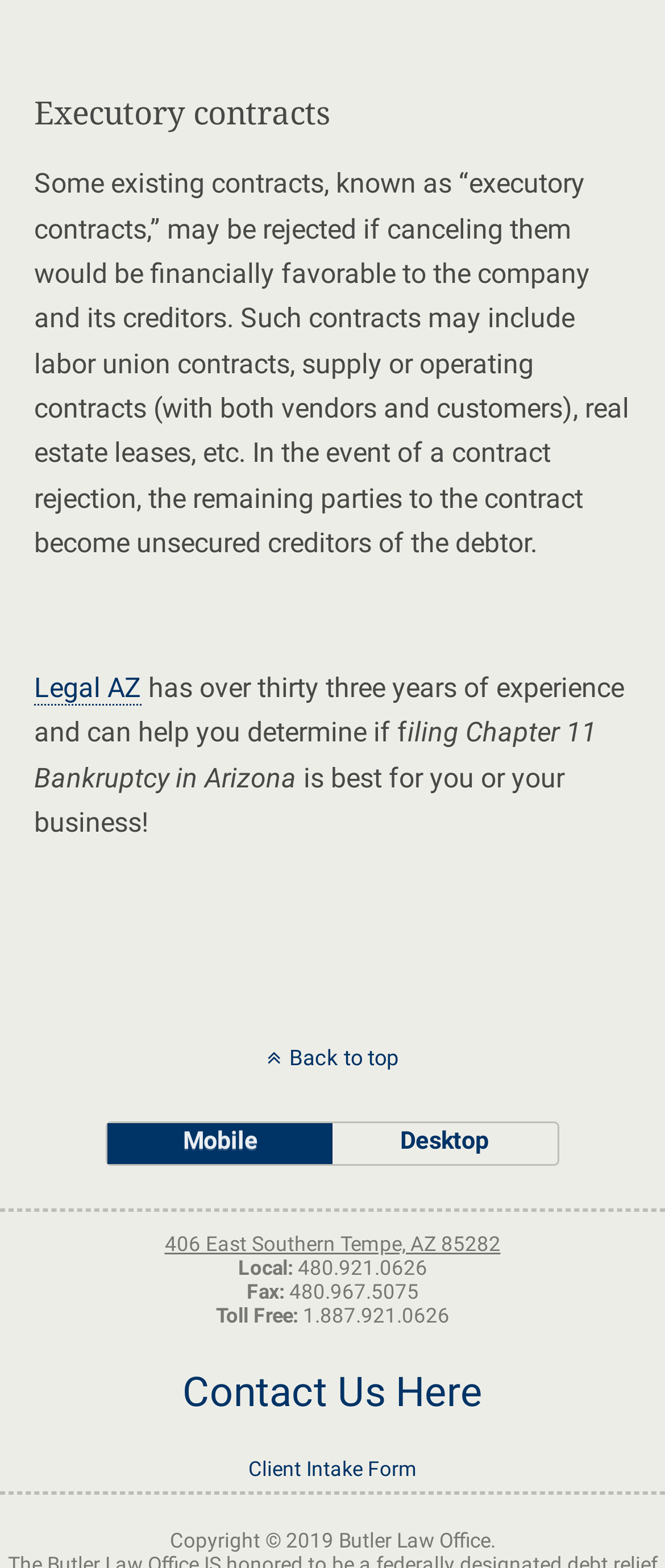What is the name of the law office?
Please provide a single word or phrase as your answer based on the image.

Butler Law Office